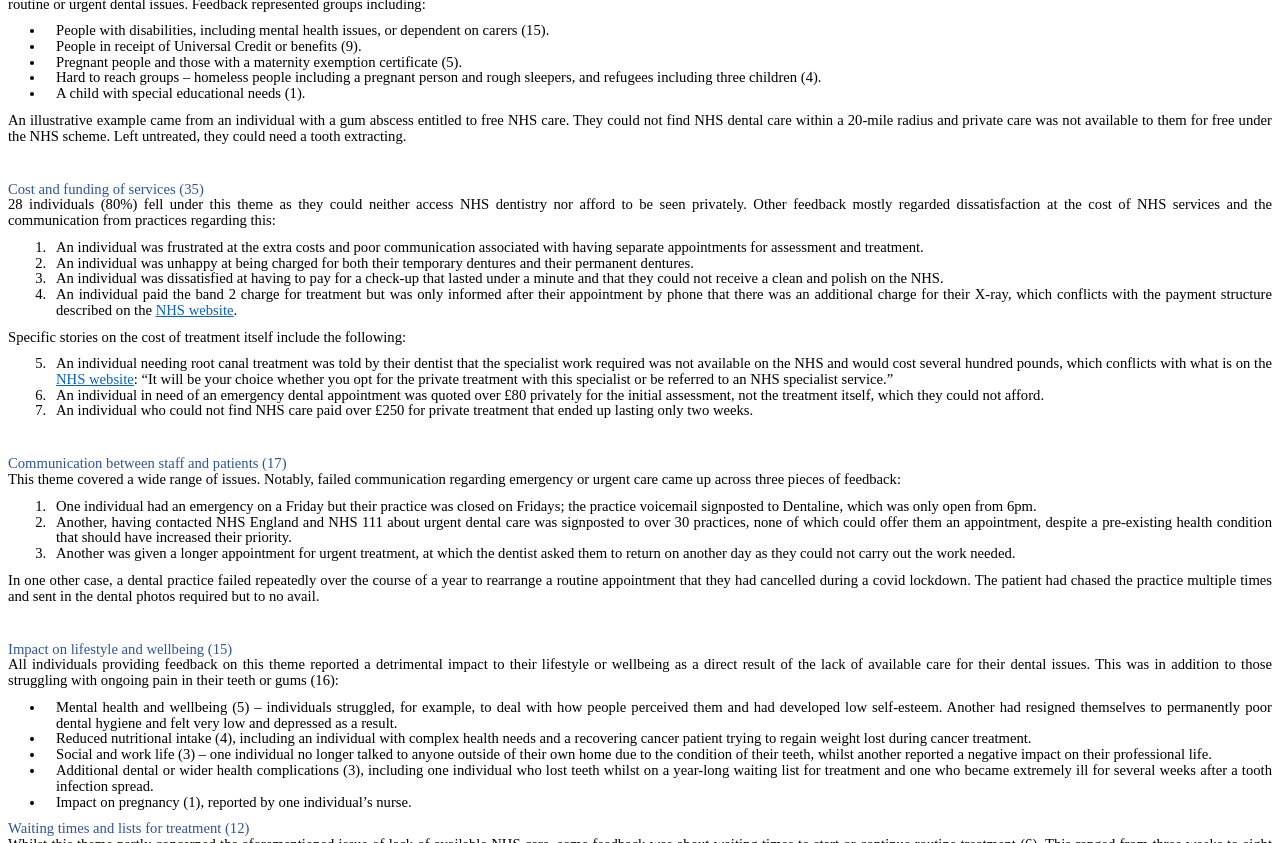Find the bounding box coordinates for the HTML element specified by: "NHS website".

[0.122, 0.358, 0.182, 0.377]